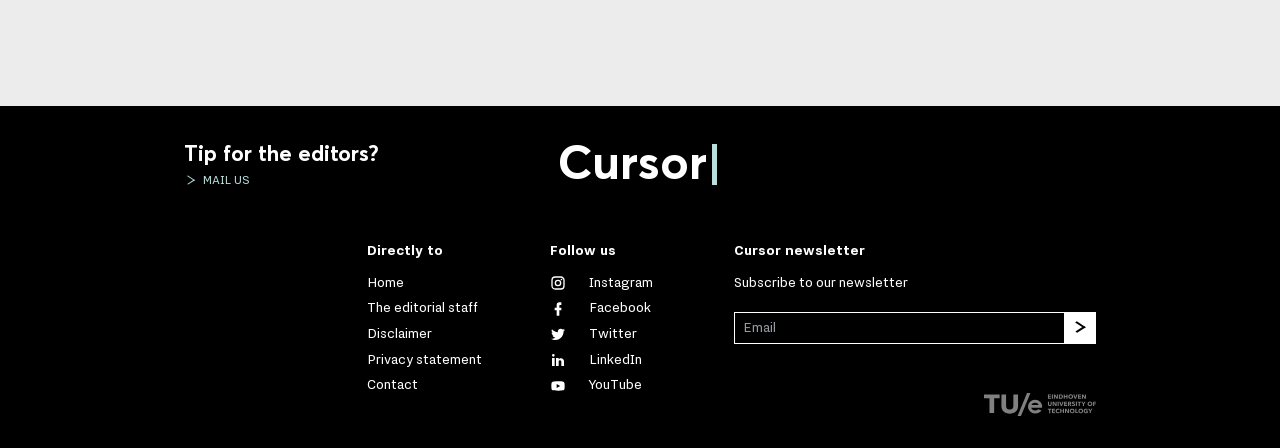How many links are there in the 'Directly to' section?
Carefully examine the image and provide a detailed answer to the question.

I counted the number of links listed under the 'Directly to' heading, which are 'Home', 'The editorial staff', 'Disclaimer', 'Privacy statement', and 'Contact'.